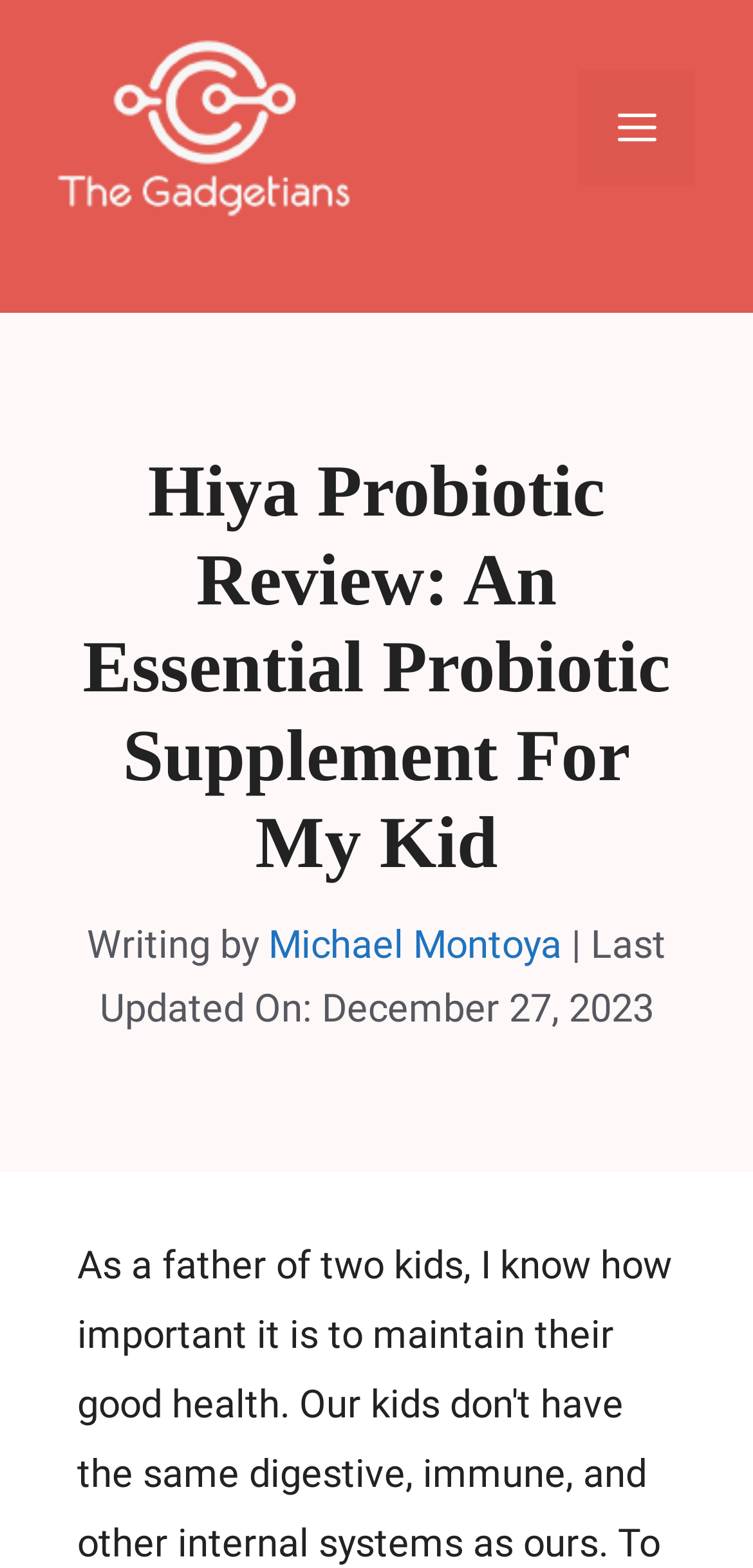Carefully examine the image and provide an in-depth answer to the question: What is the date of the last update?

I found the date of the last update by examining the static text element that says 'Last Updated On: December 27, 2023'.